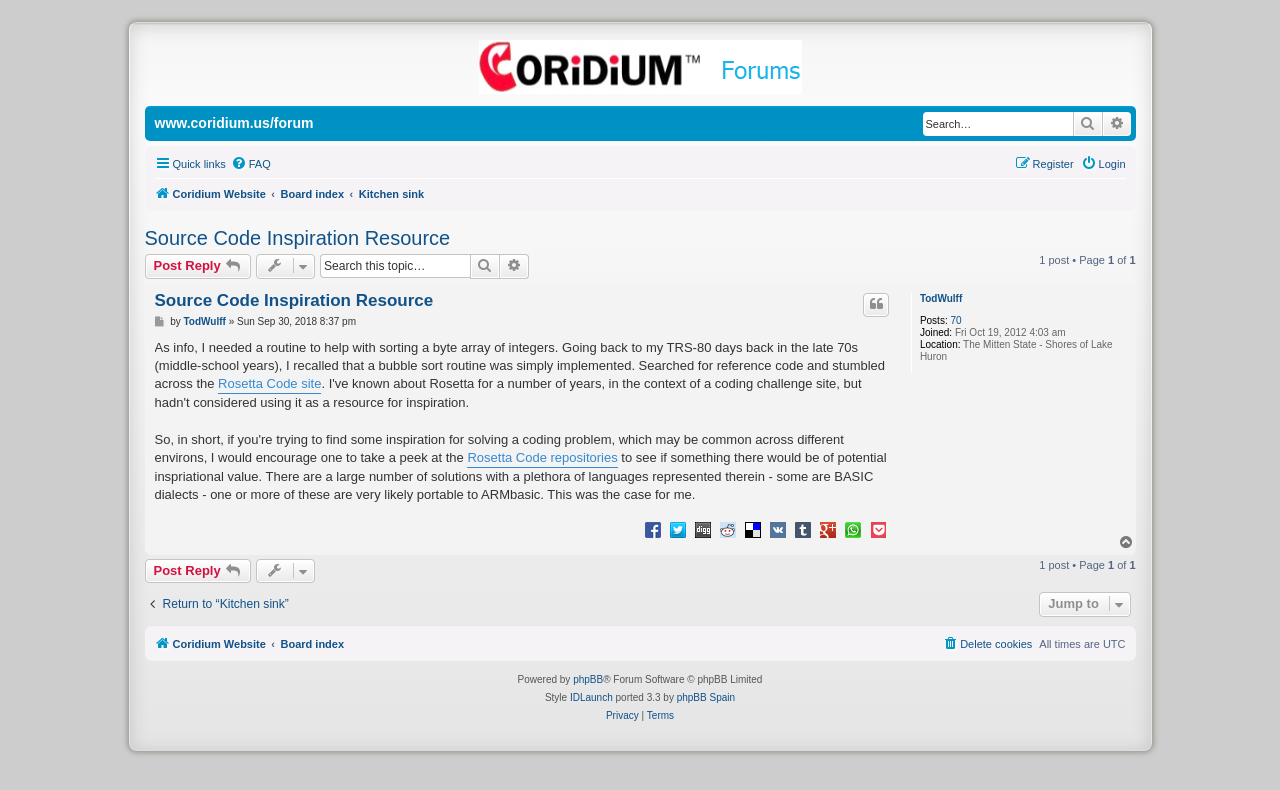Offer an in-depth caption of the entire webpage.

This webpage is a forum discussion page titled "Source Code Inspiration Resource" on the Coridium website. At the top, there is a link to the Coridium website and a search bar with an "Advanced search" option. Below that, there are two horizontal menus, one with links to "Quick links", "FAQ", "Login", and "Register", and another with links to "Coridium Website", "Board index", and "Kitchen sink".

The main content area is divided into two sections. The top section has a heading "Source Code Inspiration Resource" and a link to the same title. Below that, there are links to "Post Reply" and "Topic tools", as well as a search bar with an "Advanced search" option. There is also a text description of the topic, which discusses a routine for sorting a byte array of integers and references the Rosetta Code site.

The bottom section has a heading "Source Code Inspiration Resource" again, and a link to the same title. Below that, there are links to "Quote", "Post", and "Share" options for social media platforms. There is also a text description of the post, which continues the discussion on sorting a byte array of integers.

On the right side of the page, there are links to "Top" and "Return to “Kitchen sink”", as well as a "Jump to" dropdown menu. At the very bottom, there is a copyright notice stating that the forum software is powered by phpBB.

Throughout the page, there are various UI elements, including links, search bars, menus, and text descriptions, which are arranged in a hierarchical structure to facilitate navigation and discussion.